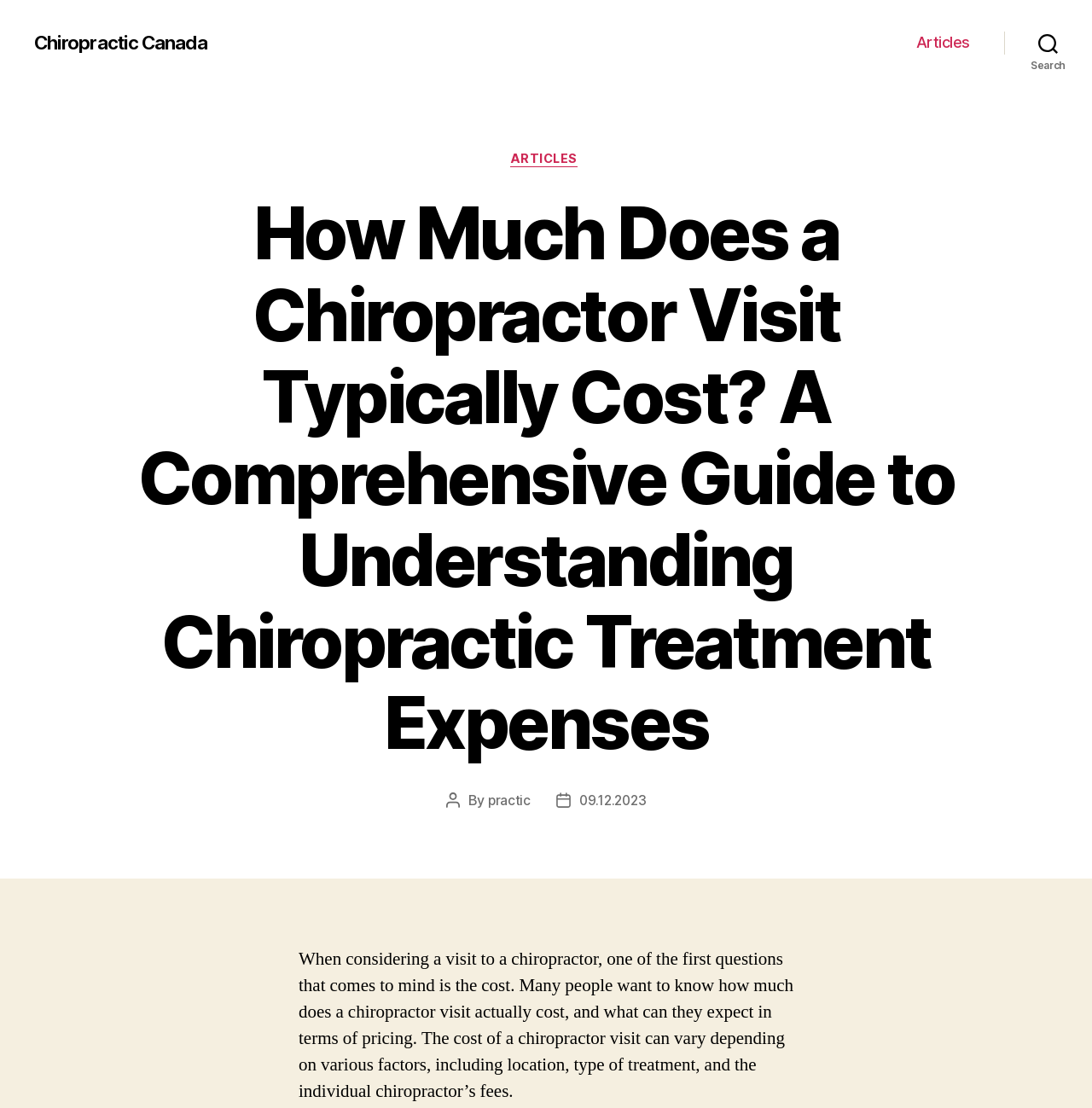Identify the bounding box for the element characterized by the following description: "Search".

[0.92, 0.022, 1.0, 0.055]